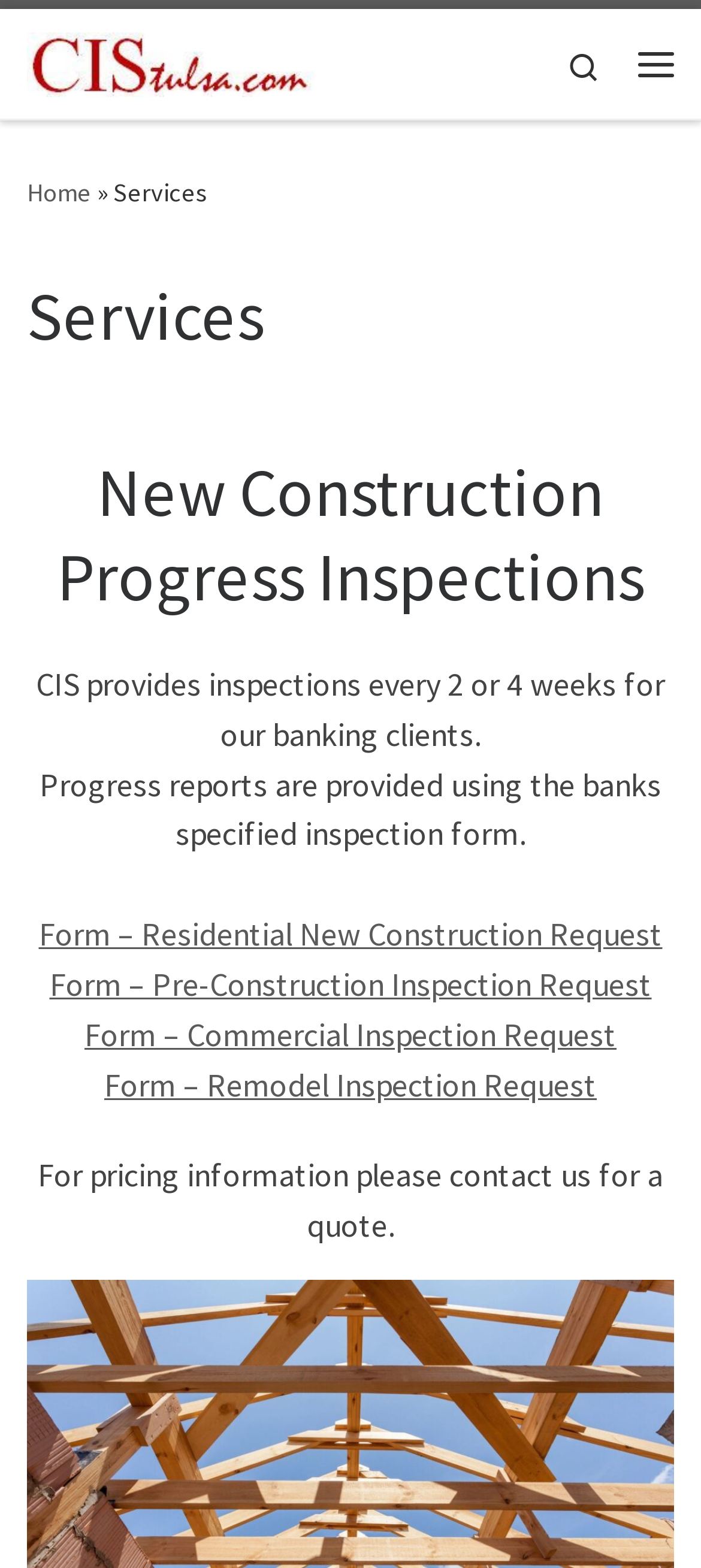Write a detailed summary of the webpage.

The webpage is about Construction Inspection Services, LLC, and it appears to be a services page. At the top left, there is a "Skip to content" link, followed by the company name "Construction Inspection Services, LLC" with a "Back Home" image. On the top right, there is a search icon and a "Menu" button.

Below the top section, there is a navigation menu with a "Home" link, followed by a "»" symbol and then the "Services" link, which is the current page. The "Services" section takes up most of the page and is divided into several subsections.

The first subsection is a heading that says "Services", and below it, there is a heading that says "New Construction Progress Inspections". This subsection provides a brief description of the service, stating that CIS provides inspections every 2 or 4 weeks for banking clients, and that progress reports are provided using the bank's specified inspection form.

Below this description, there are four links to different forms: "Residential New Construction Request", "Pre-Construction Inspection Request", "Commercial Inspection Request", and "Remodel Inspection Request". These links are arranged in a vertical list, with the first link starting from the left edge of the page and the subsequent links indented slightly to the right.

Finally, there is a paragraph of text that says "For pricing information please contact us for a quote." This text is located at the bottom of the "Services" section, near the bottom left of the page.